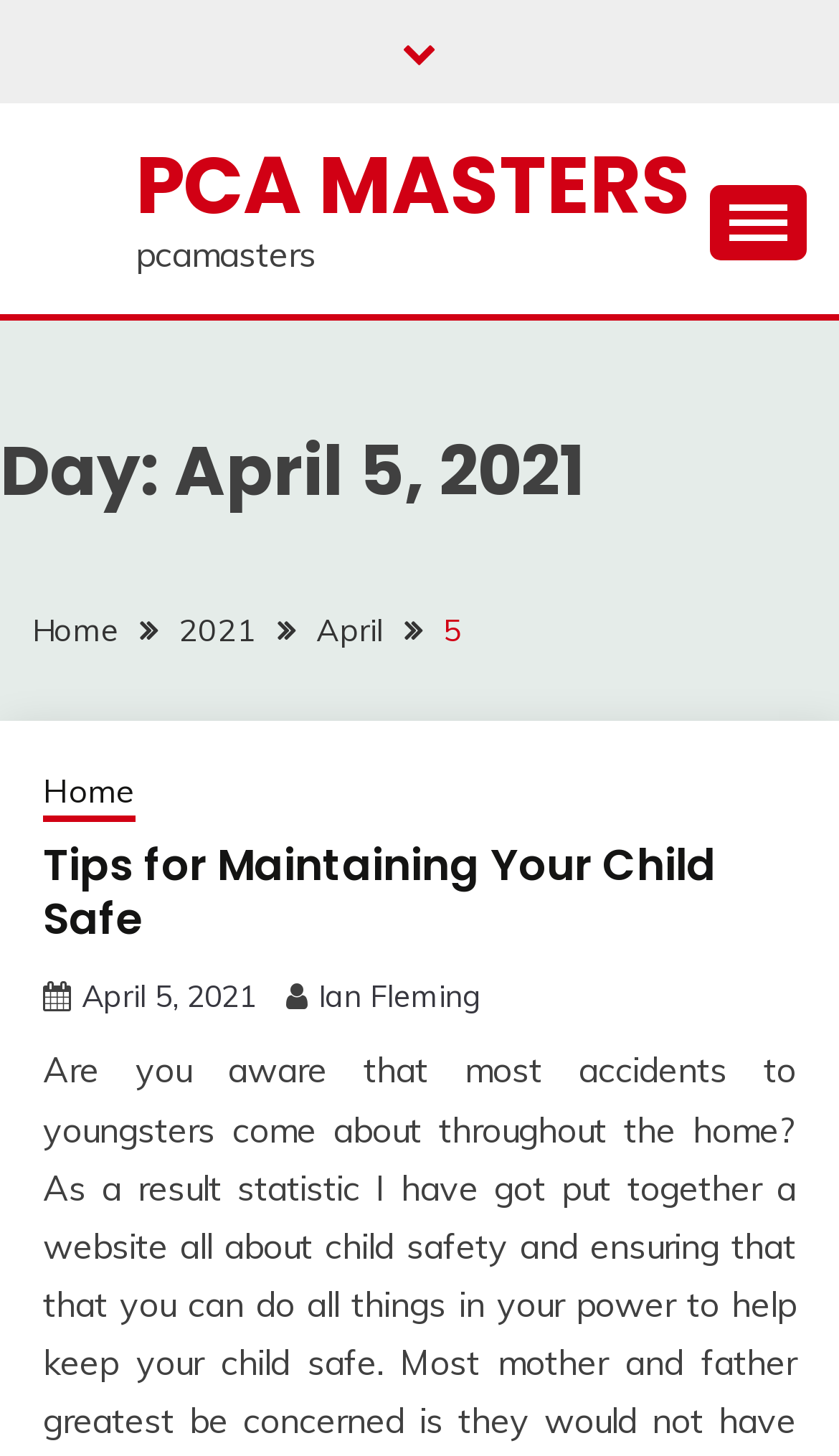What is the name of the author?
Carefully analyze the image and provide a detailed answer to the question.

In the webpage, there is a link element that contains the text 'Ian Fleming'. This link is likely to be the name of the author, as it is placed below the article title and is a common convention for author attribution.